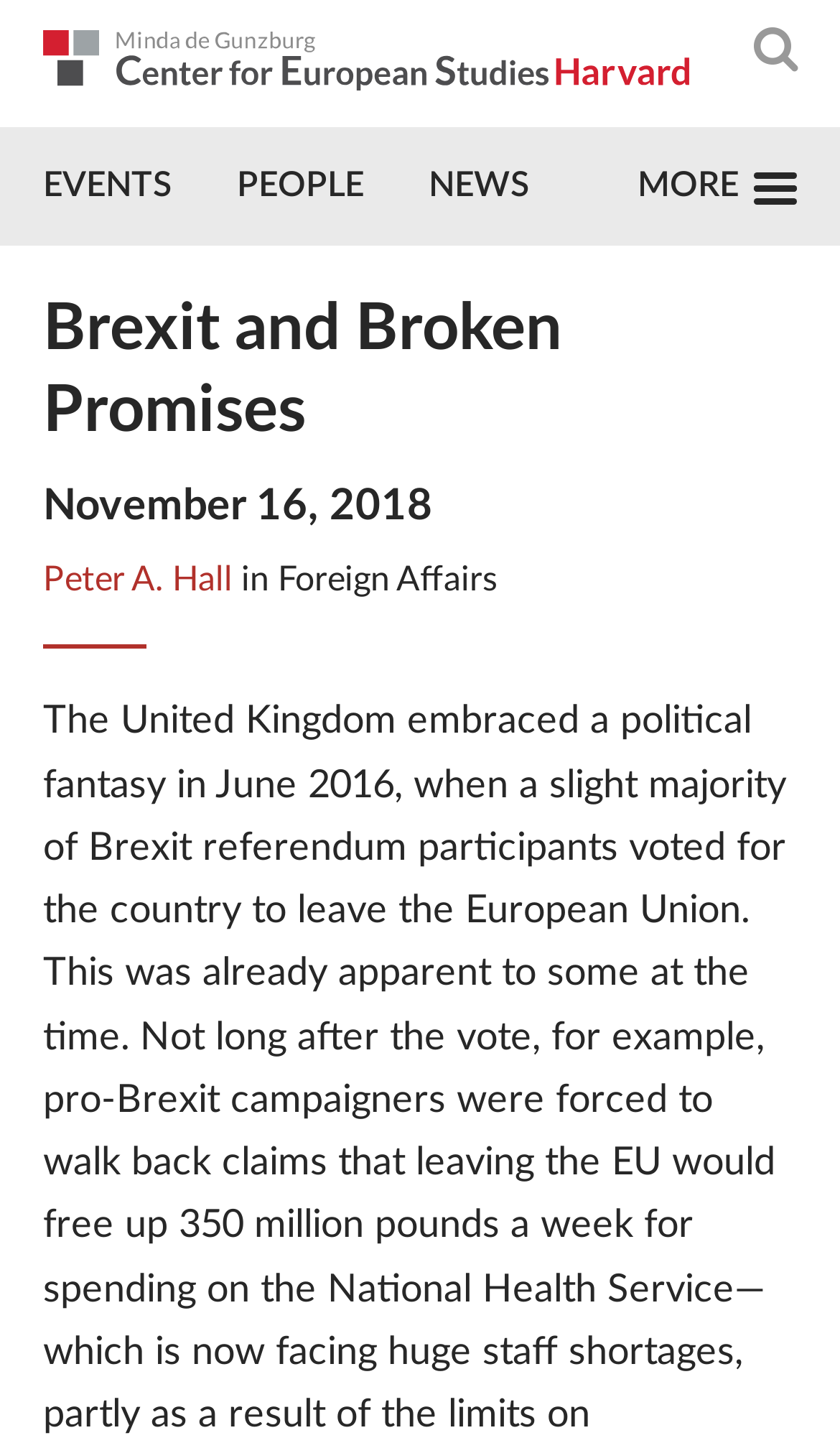Please answer the following question using a single word or phrase: 
What is the date of the article?

November 16, 2018